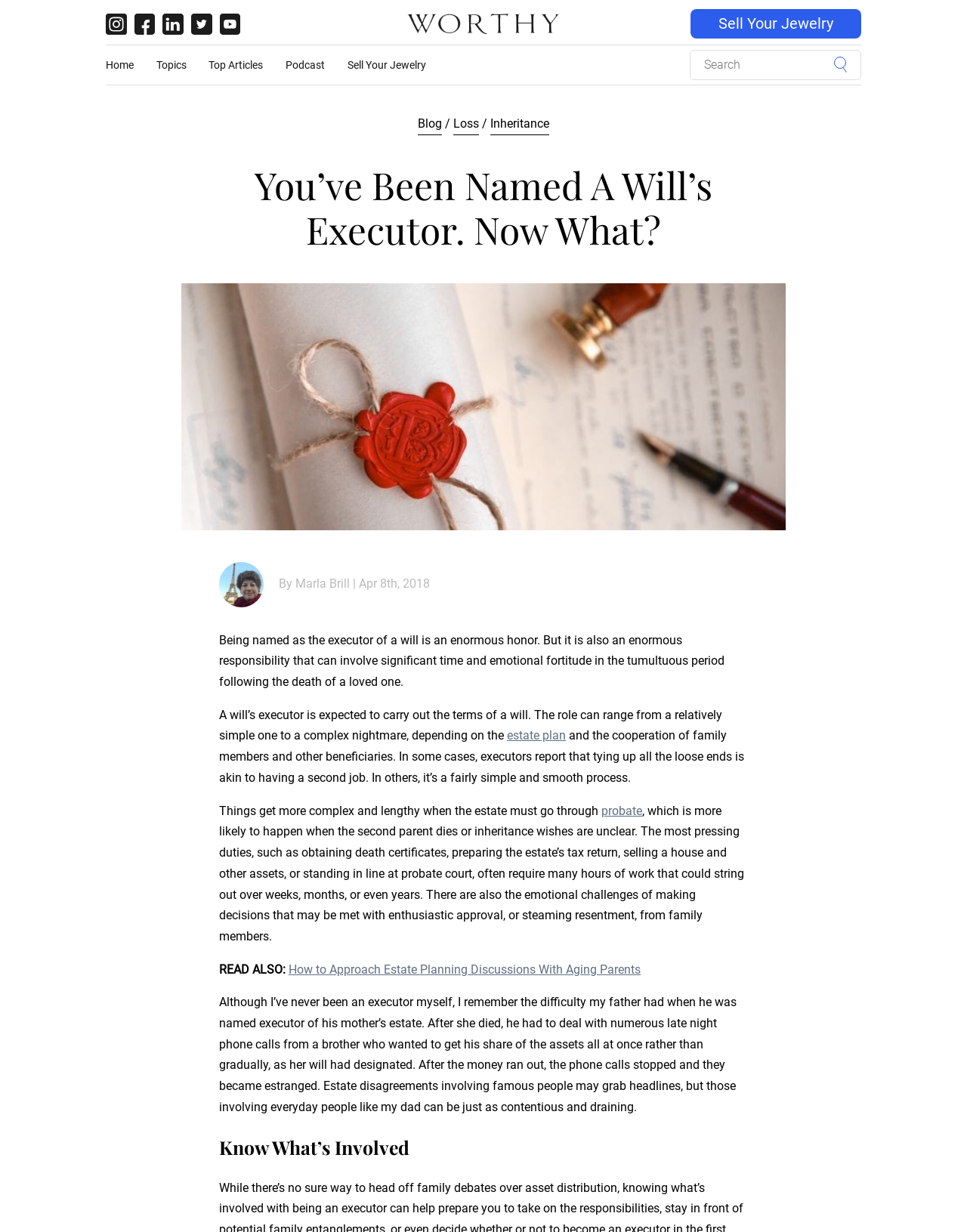Locate the bounding box coordinates of the element's region that should be clicked to carry out the following instruction: "Click on the link to learn about estate planning". The coordinates need to be four float numbers between 0 and 1, i.e., [left, top, right, bottom].

[0.524, 0.591, 0.585, 0.603]